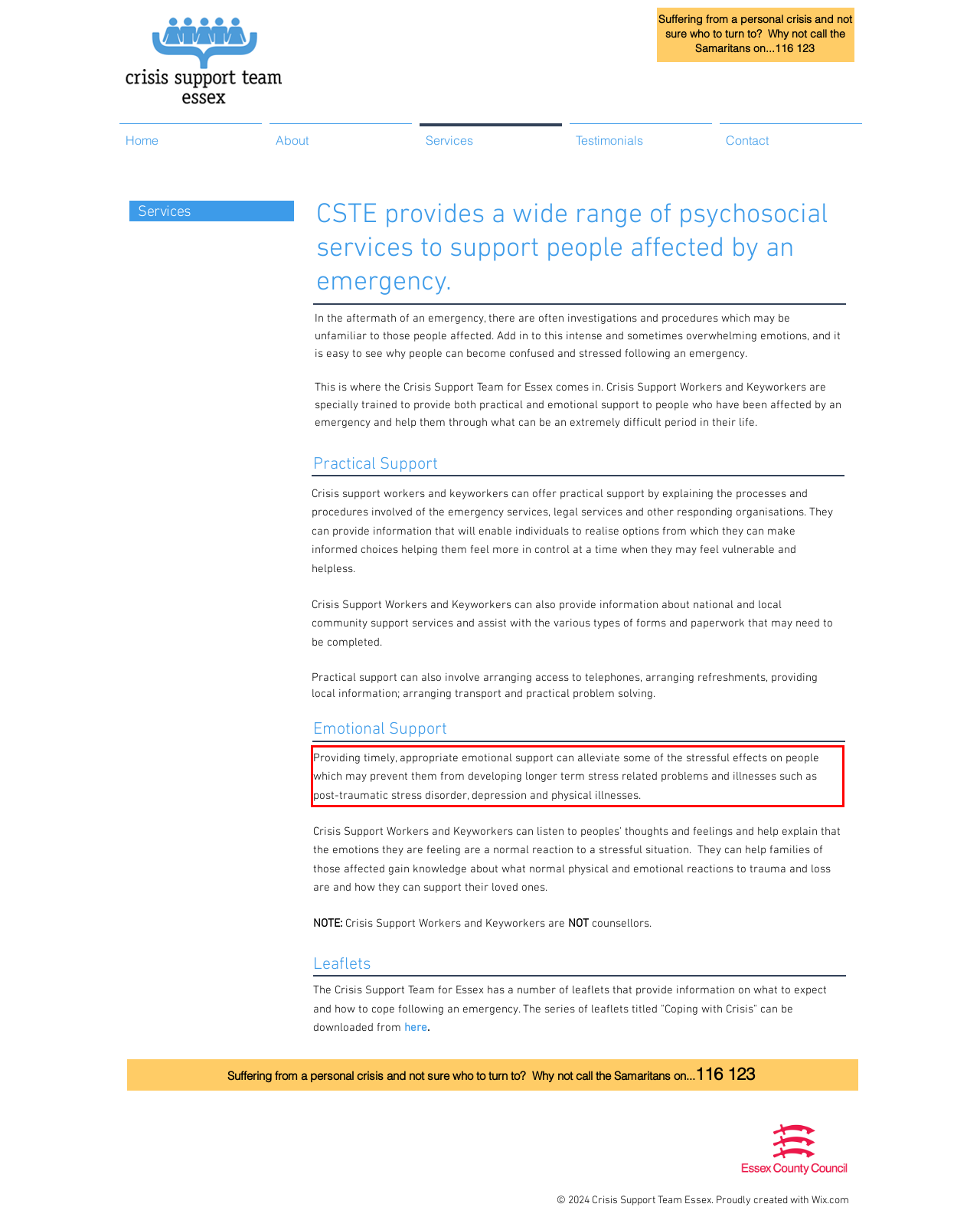Using the provided screenshot of a webpage, recognize the text inside the red rectangle bounding box by performing OCR.

Providing timely, appropriate emotional support can alleviate some of the stressful effects on people which may prevent them from developing longer term stress related problems and illnesses such as post-traumatic stress disorder, depression and physical illnesses.